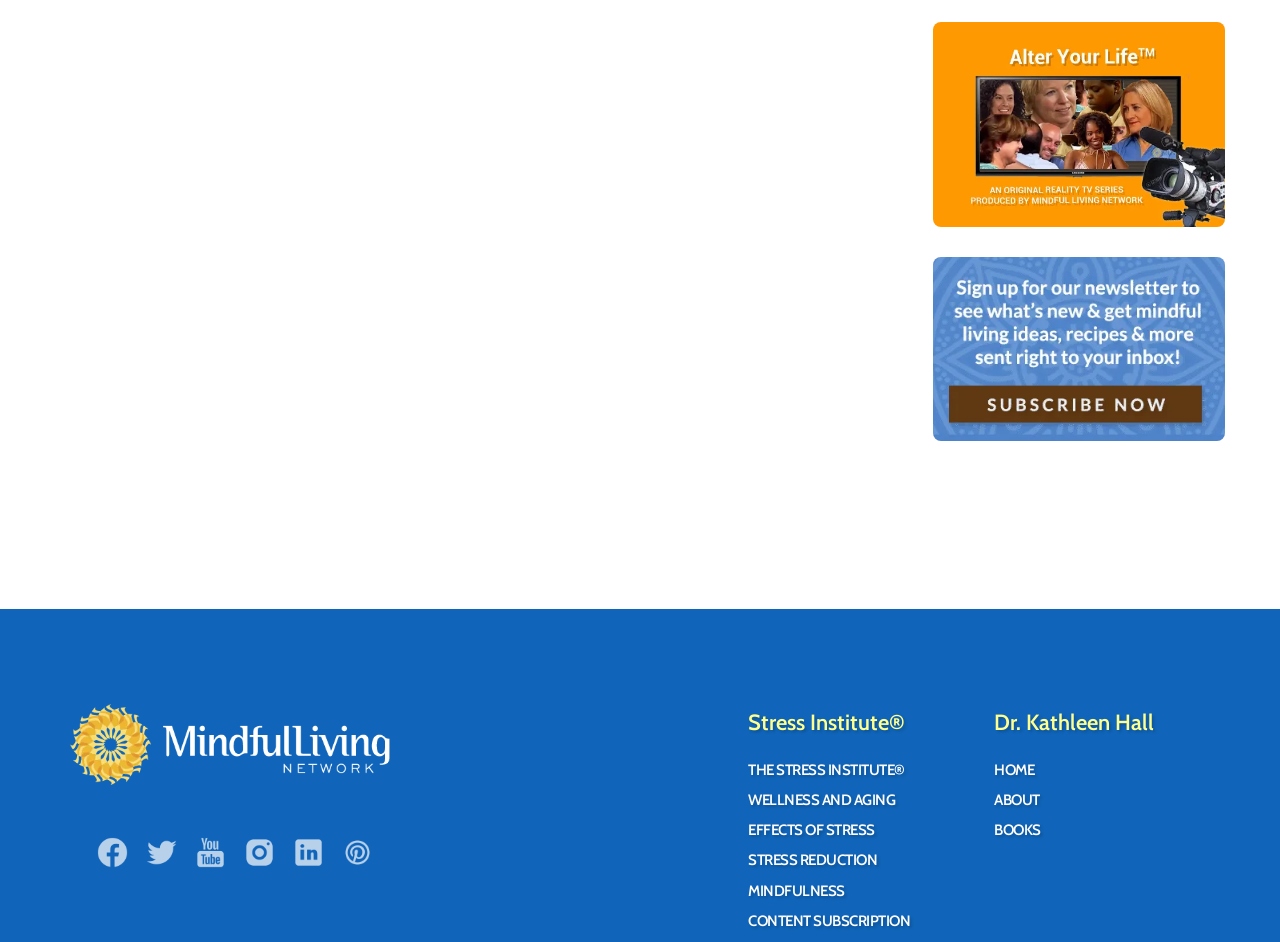Could you determine the bounding box coordinates of the clickable element to complete the instruction: "Click on 'How do I start journaling?'"? Provide the coordinates as four float numbers between 0 and 1, i.e., [left, top, right, bottom].

[0.744, 0.335, 0.871, 0.355]